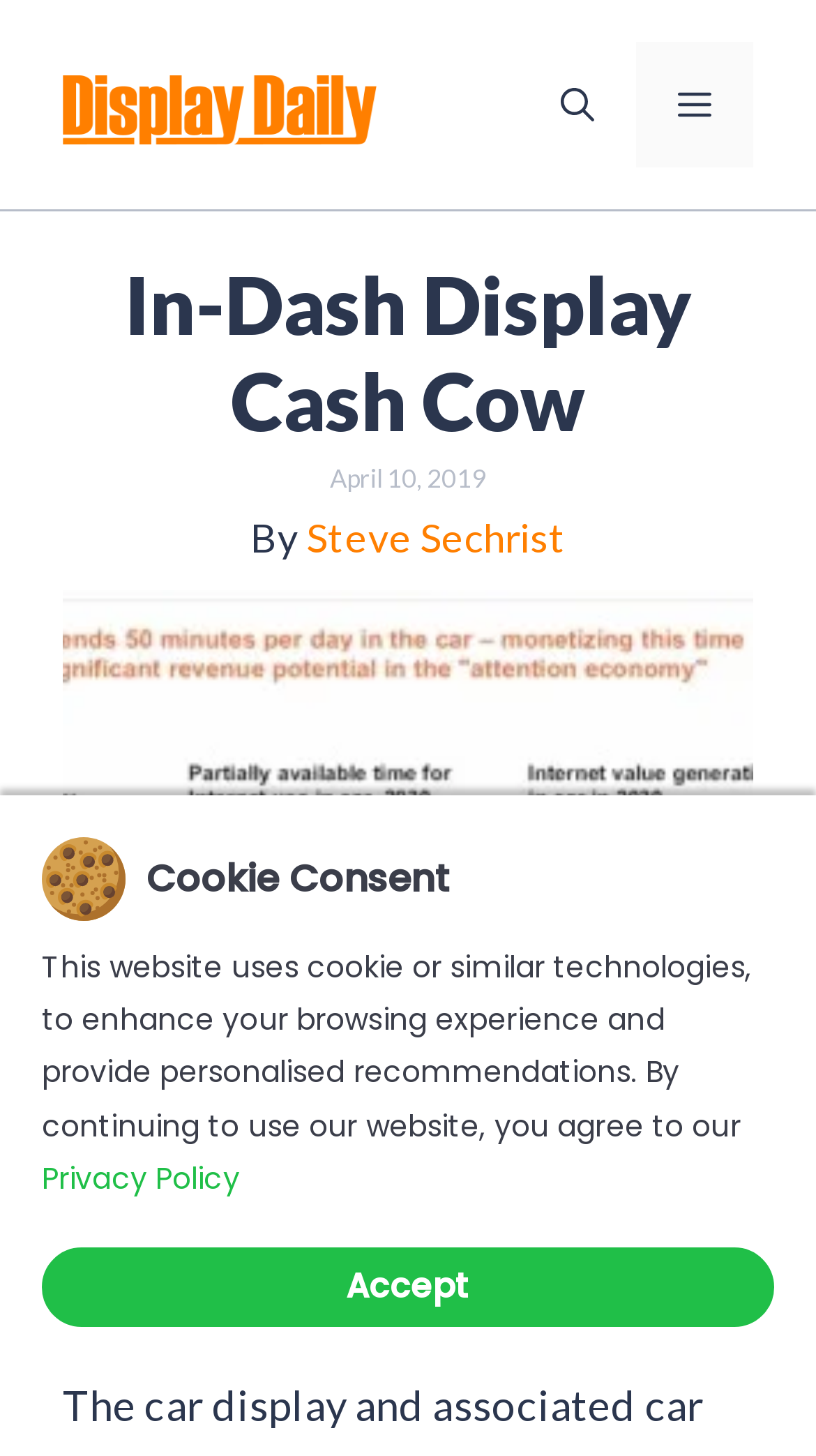What is the date of the article?
Based on the screenshot, provide a one-word or short-phrase response.

April 10, 2019